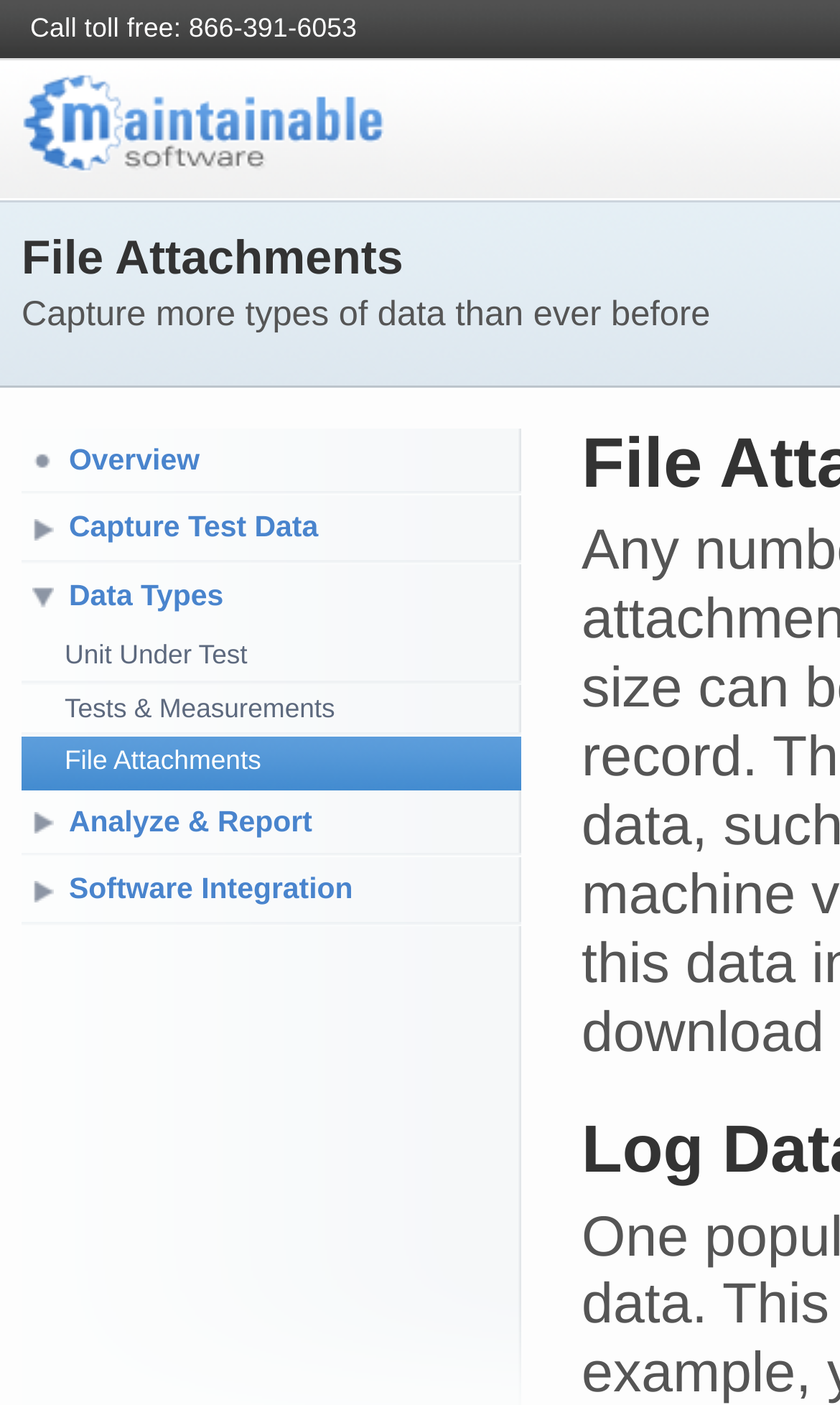What is the logo link located at the top of the webpage?
Based on the image, answer the question in a detailed manner.

I found the link element with the text 'Maintainable Test Logo' located at the top of the webpage, which is likely the logo of the website.